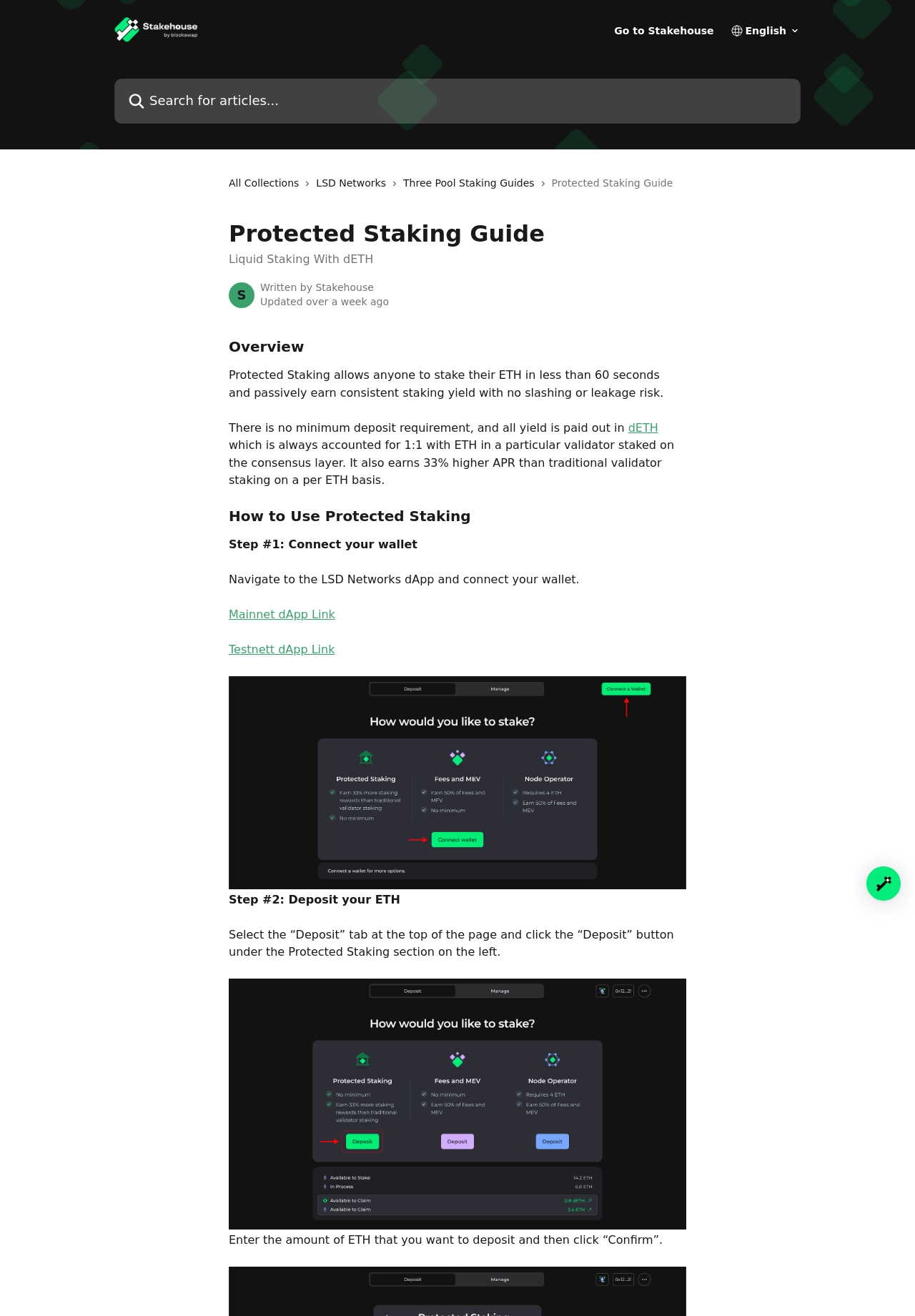Extract the bounding box coordinates for the UI element described as: "Mainnet dApp Link".

[0.25, 0.462, 0.366, 0.472]